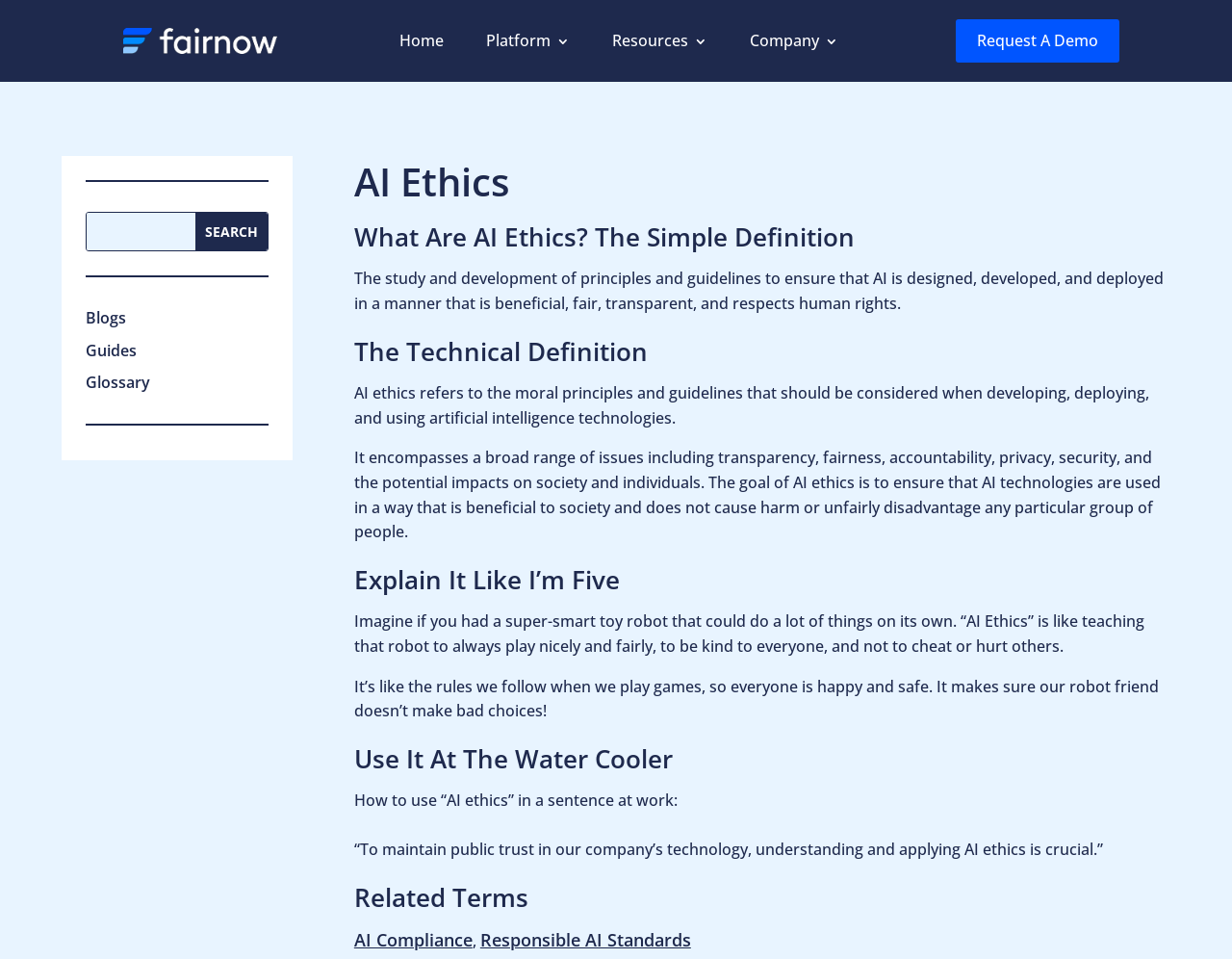What is the simple definition of AI ethics?
Please provide a full and detailed response to the question.

The webpage provides a simple definition of AI ethics as the principles and guidelines to ensure that AI is designed, developed, and deployed in a manner that is beneficial, fair, transparent, and respects human rights.